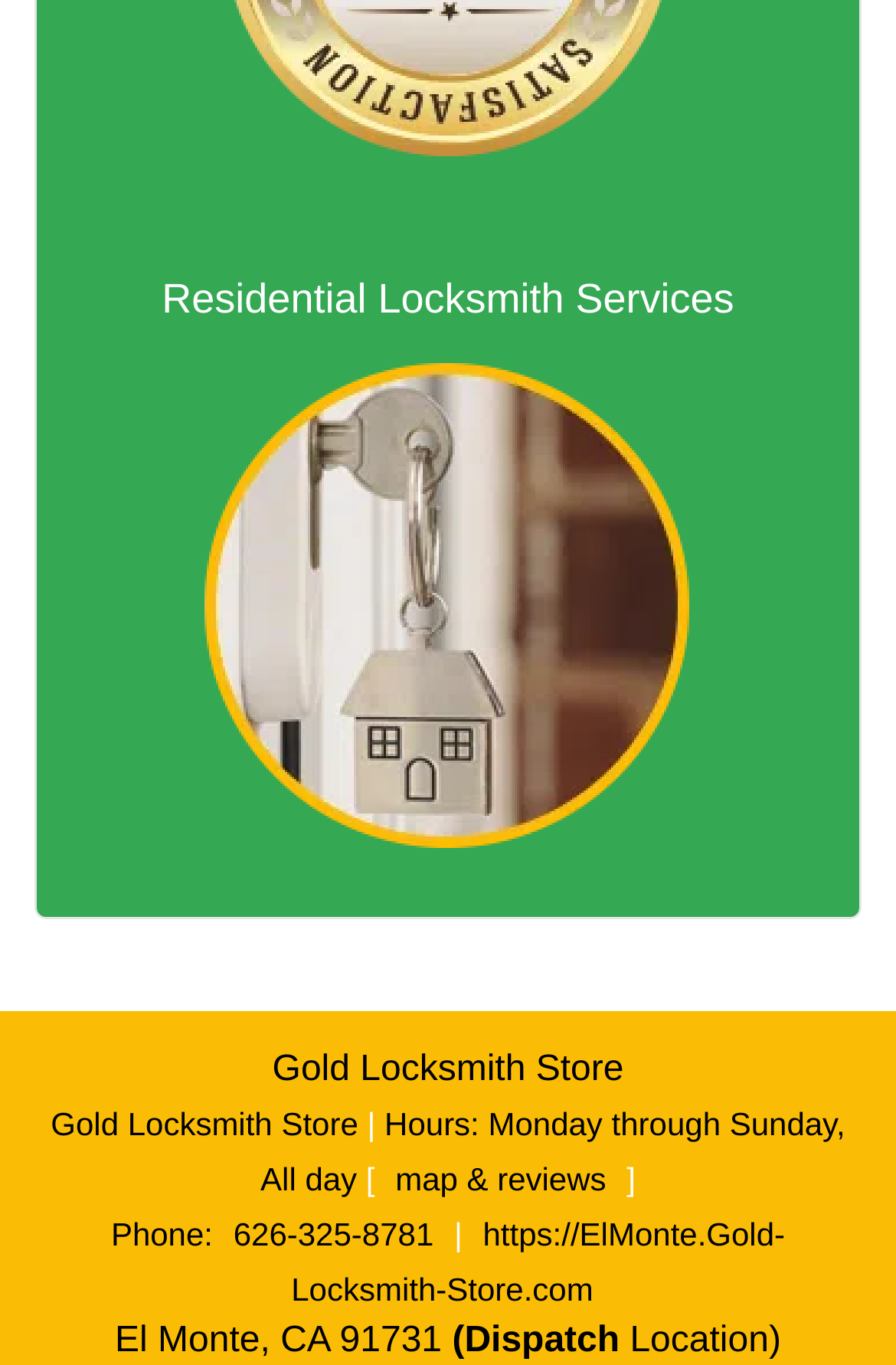Determine the bounding box coordinates for the HTML element mentioned in the following description: "Home". The coordinates should be a list of four floats ranging from 0 to 1, represented as [left, top, right, bottom].

[0.073, 0.681, 0.194, 0.708]